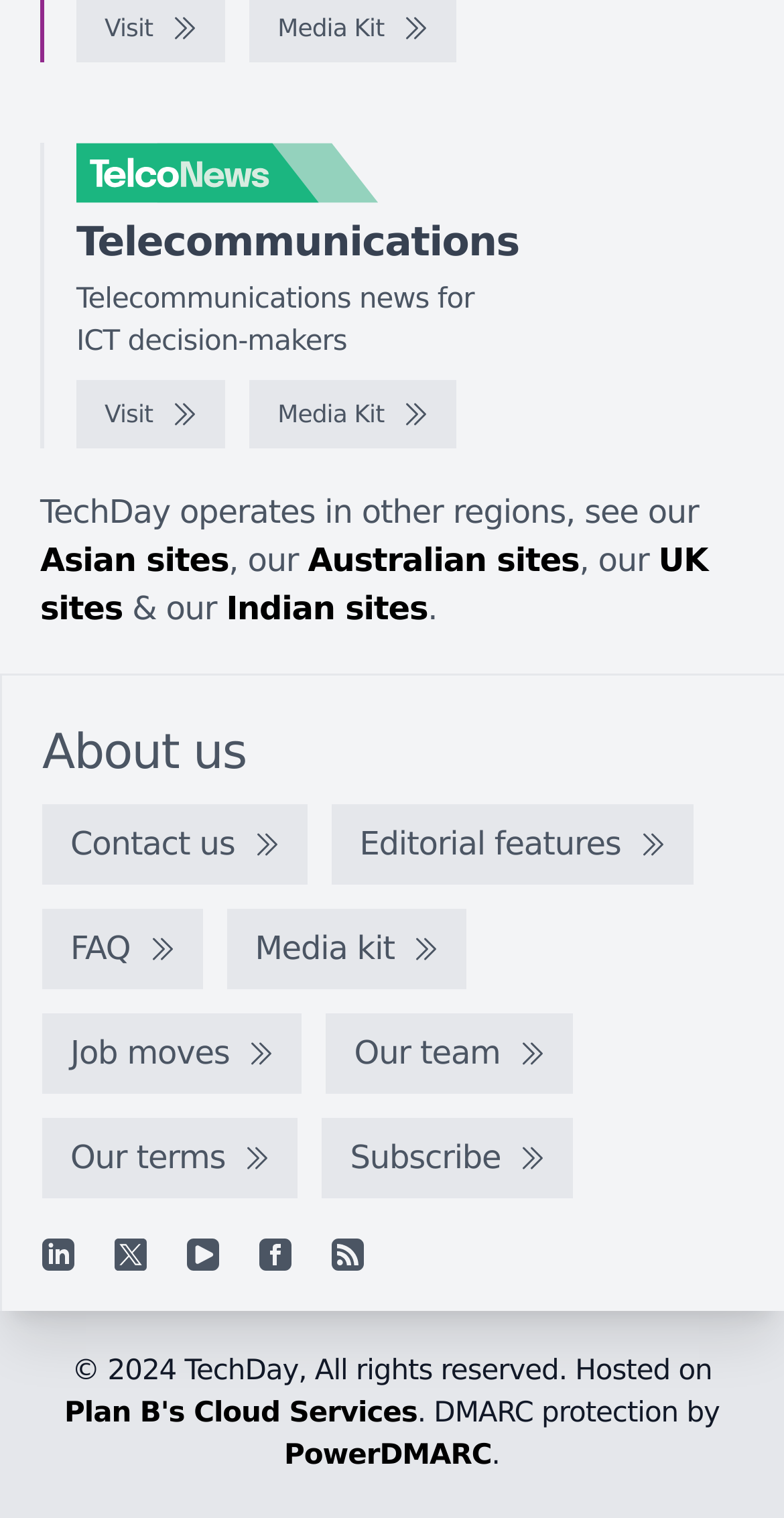How many social media links are there?
From the screenshot, supply a one-word or short-phrase answer.

5